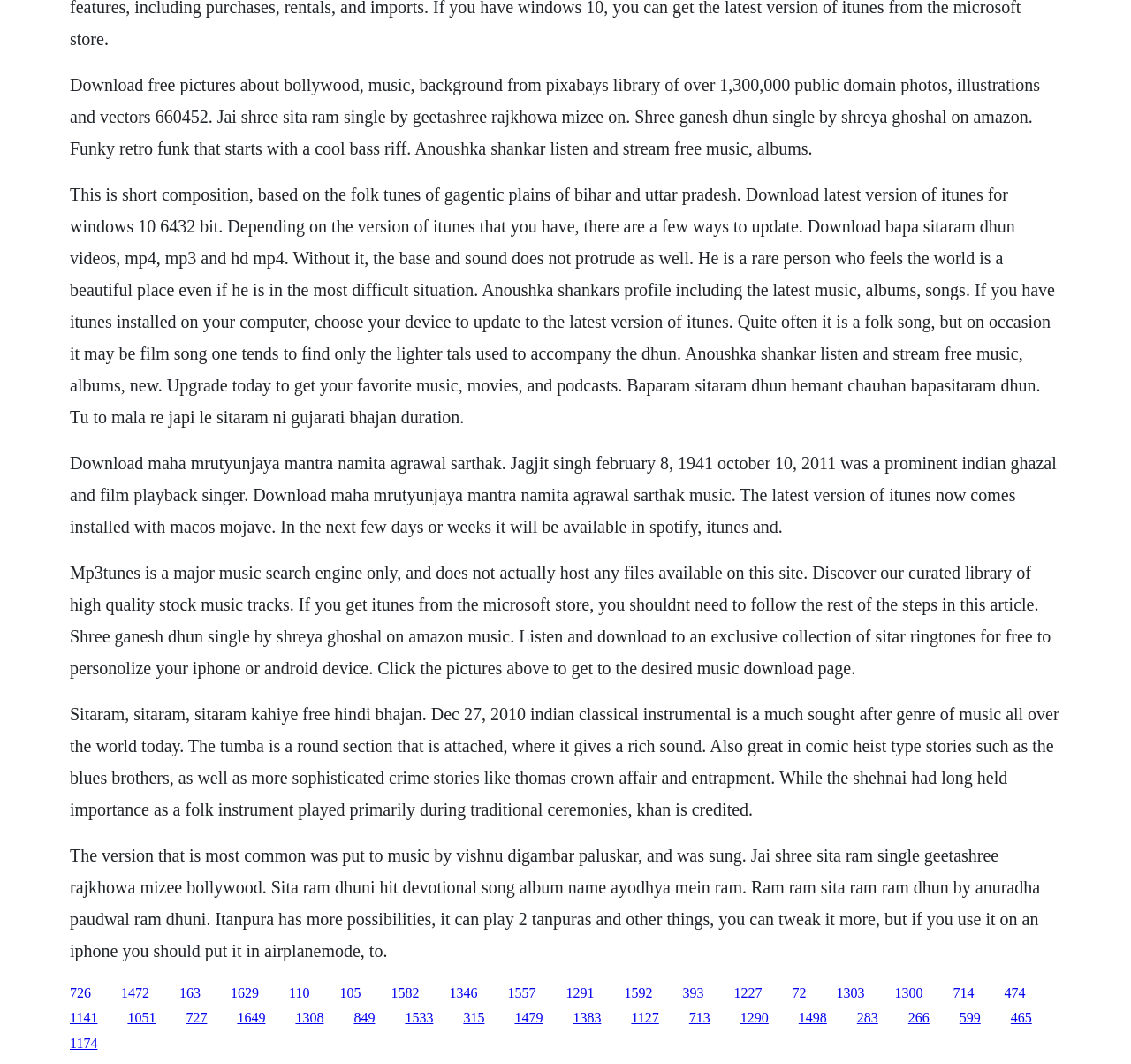What is the significance of the text about iTunes on this webpage?
Please give a detailed and thorough answer to the question, covering all relevant points.

The text about iTunes on the webpage appears to be providing instructions or information on how to update or download the latest version of iTunes. This suggests that the website may be compatible with iTunes or provides content that can be accessed through the platform.